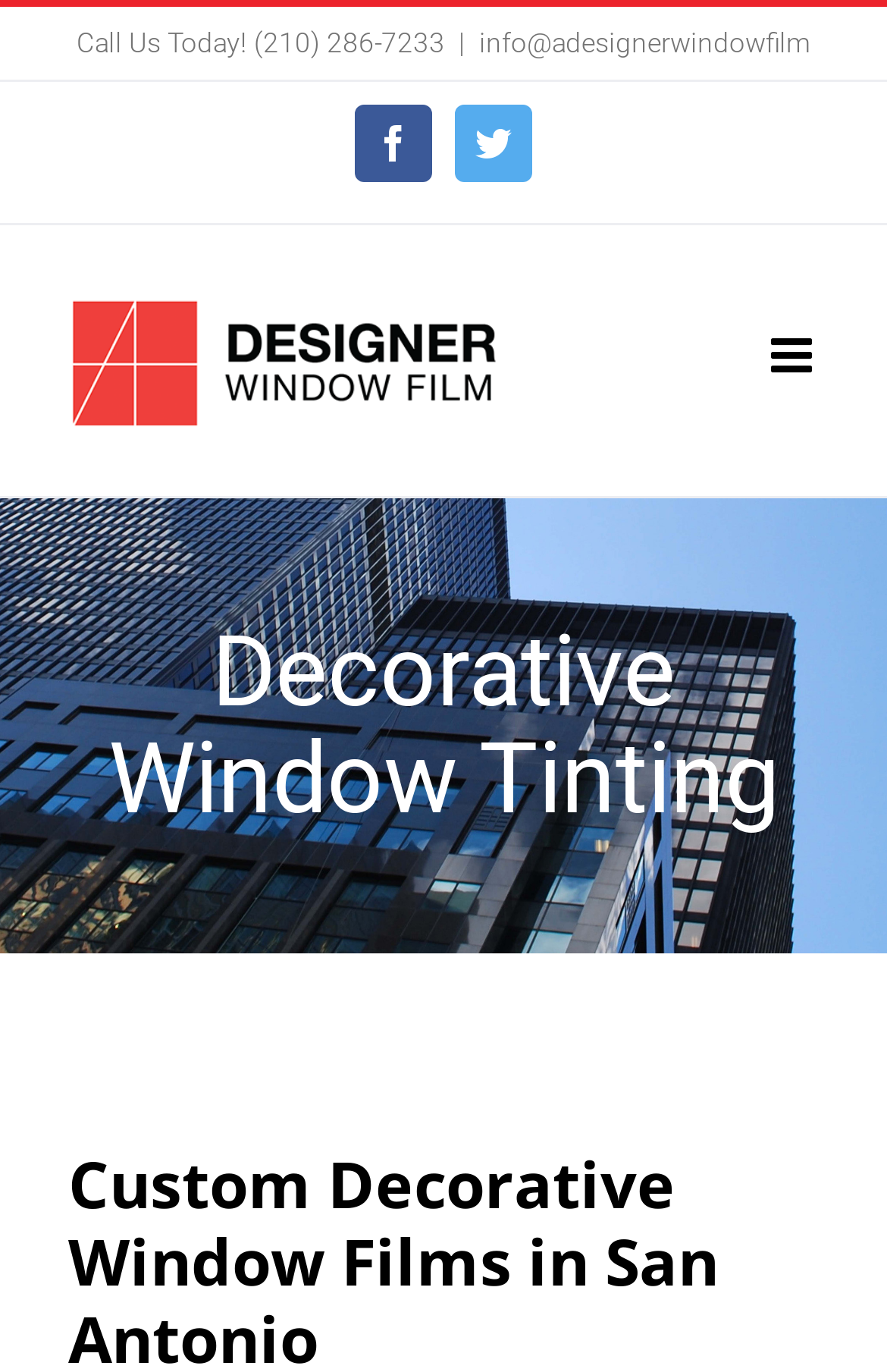Given the element description alt="A Designer Window Film Logo", identify the bounding box coordinates for the UI element on the webpage screenshot. The format should be (top-left x, top-left y, bottom-right x, bottom-right y), with values between 0 and 1.

[0.077, 0.215, 0.568, 0.312]